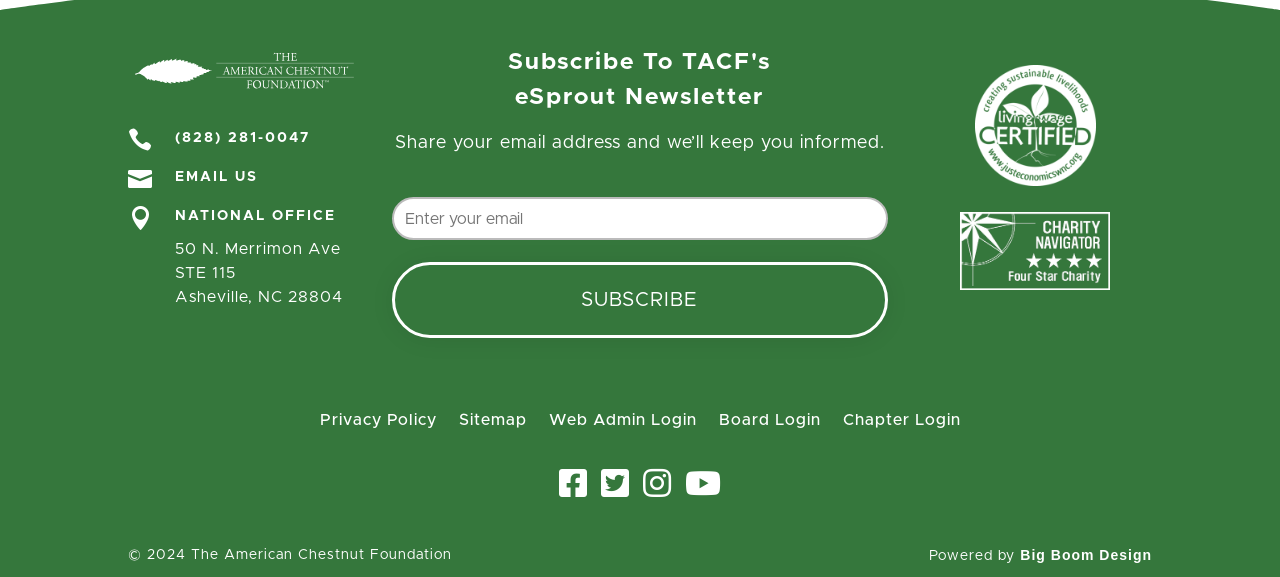How many social media links are there?
Based on the screenshot, answer the question with a single word or phrase.

4